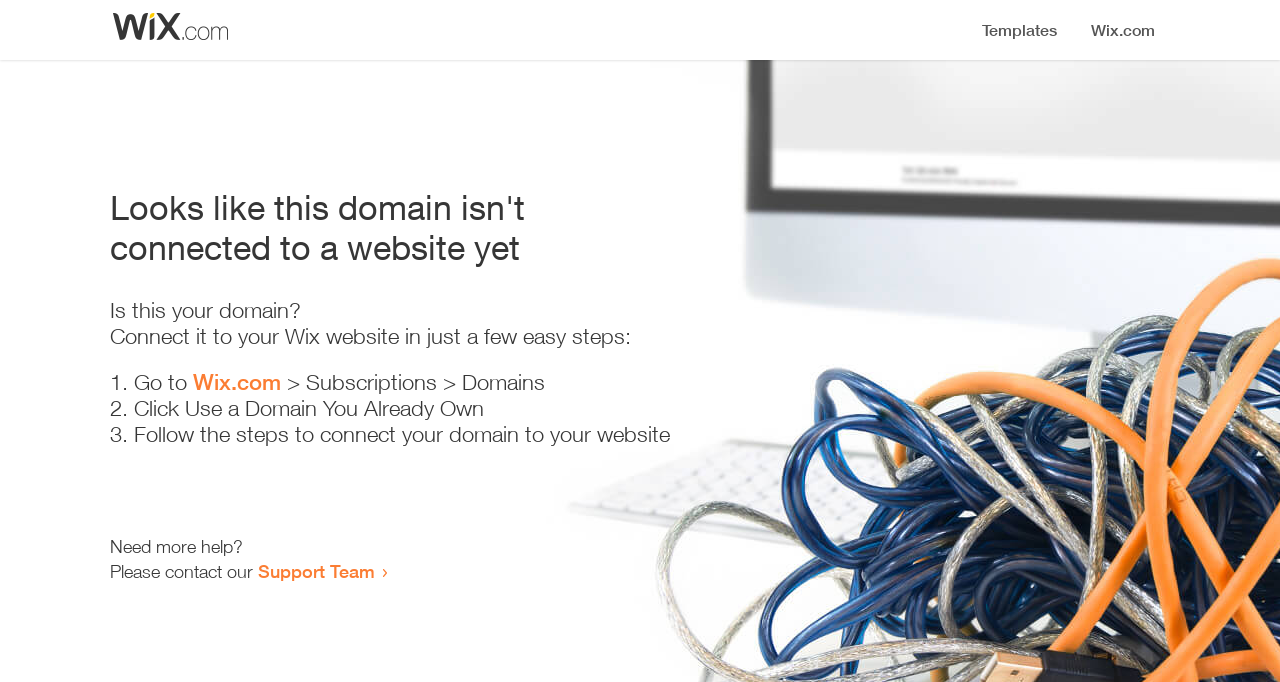Create a detailed description of the webpage's content and layout.

The webpage appears to be an error page, indicating that a domain is not connected to a website yet. At the top, there is a small image, likely a logo or icon. Below the image, a prominent heading reads "Looks like this domain isn't connected to a website yet". 

Underneath the heading, there is a series of instructions to connect the domain to a Wix website. The instructions are divided into three steps, each marked with a numbered list marker (1., 2., and 3.). The first step involves going to Wix.com, followed by navigating to Subscriptions and then Domains. The second step is to click "Use a Domain You Already Own", and the third step is to follow the instructions to connect the domain to the website. 

At the bottom of the page, there is a section offering additional help, with a message "Need more help?" followed by an invitation to contact the Support Team, which is a clickable link.